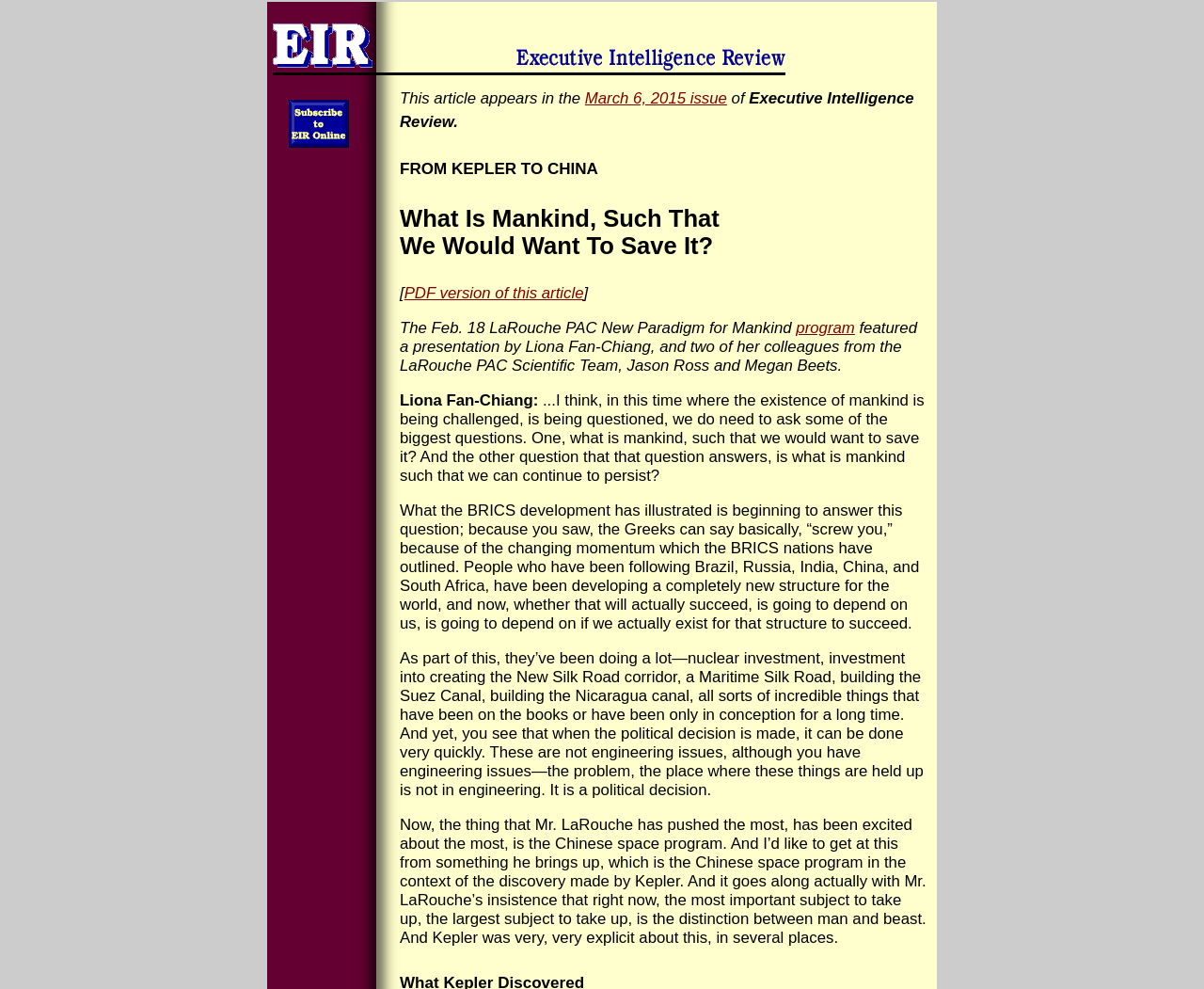What is the name of the canal being built?
Look at the image and respond with a single word or a short phrase.

Nicaragua canal